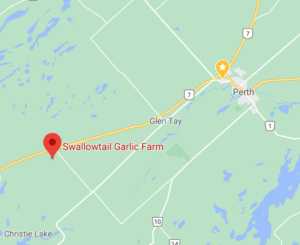What is the purpose of the red marker on the map?
Look at the image and respond with a single word or a short phrase.

To indicate the farm's location